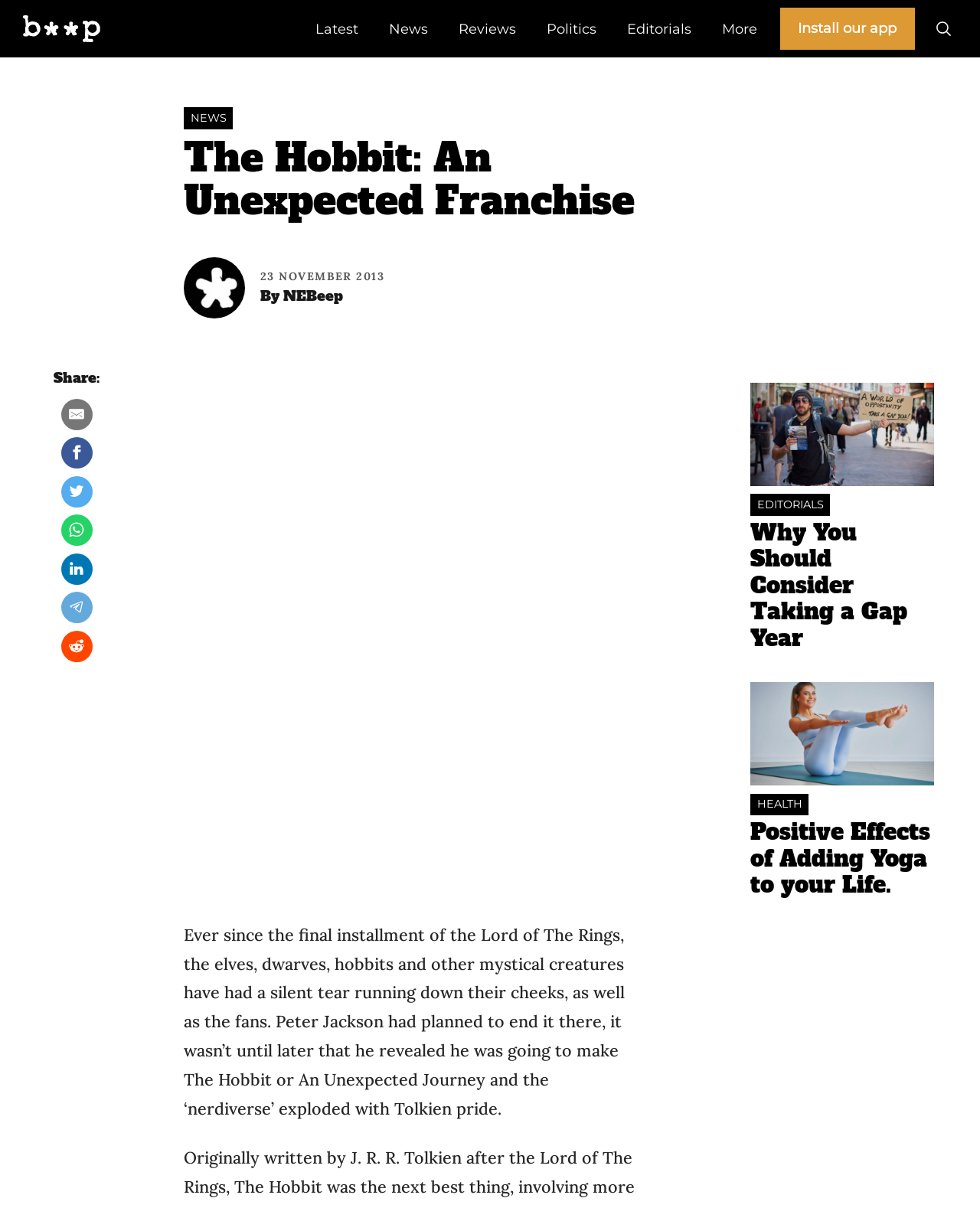Identify the bounding box for the UI element described as: "Latest". The coordinates should be four float numbers between 0 and 1, i.e., [left, top, right, bottom].

[0.306, 0.0, 0.381, 0.048]